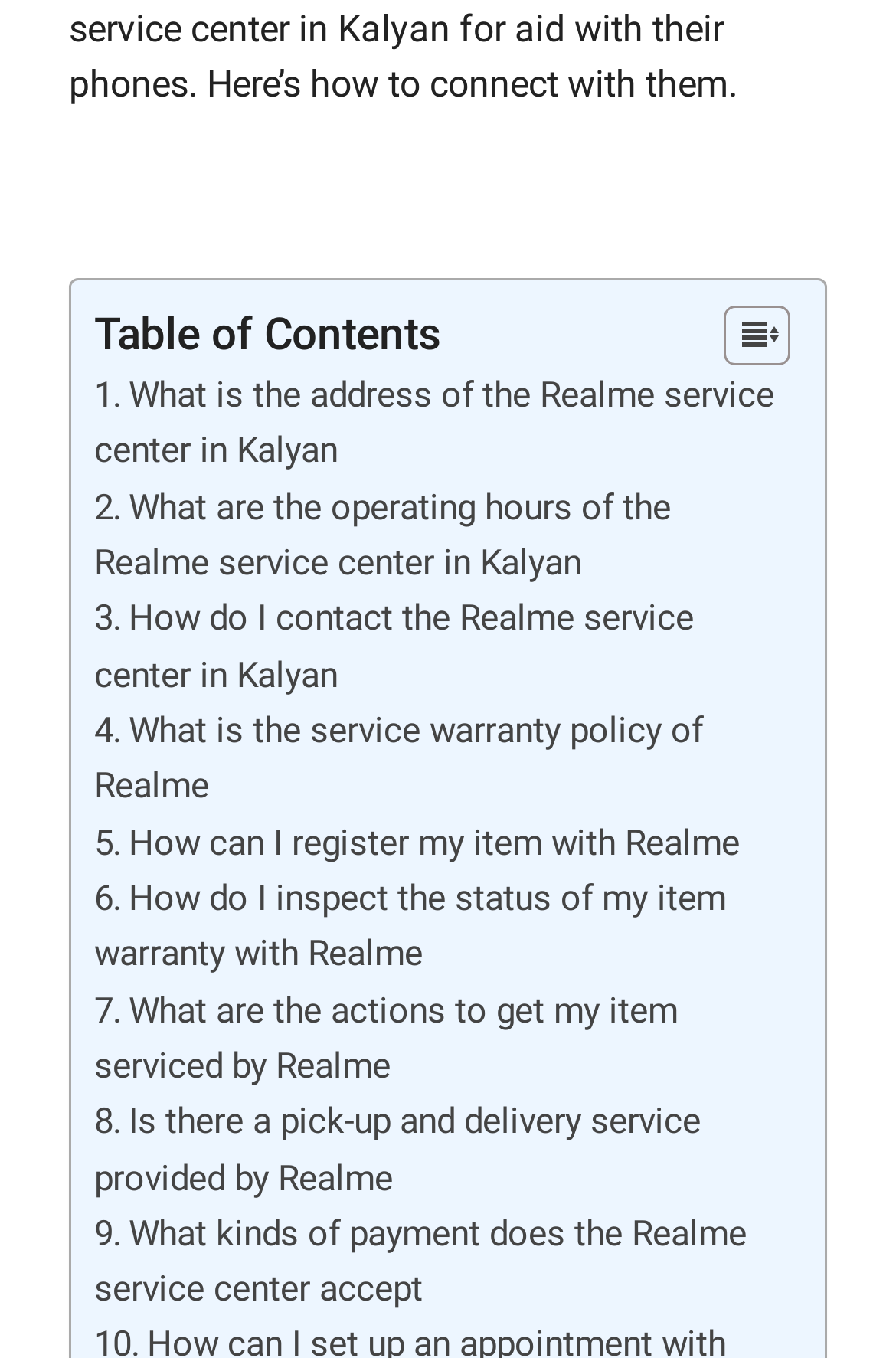What is the topic of the questions asked in the links?
Refer to the image and give a detailed response to the question.

After analyzing the text of the links, I found that all the questions are related to the Realme service center, including its address, operating hours, contact information, warranty policy, and more.